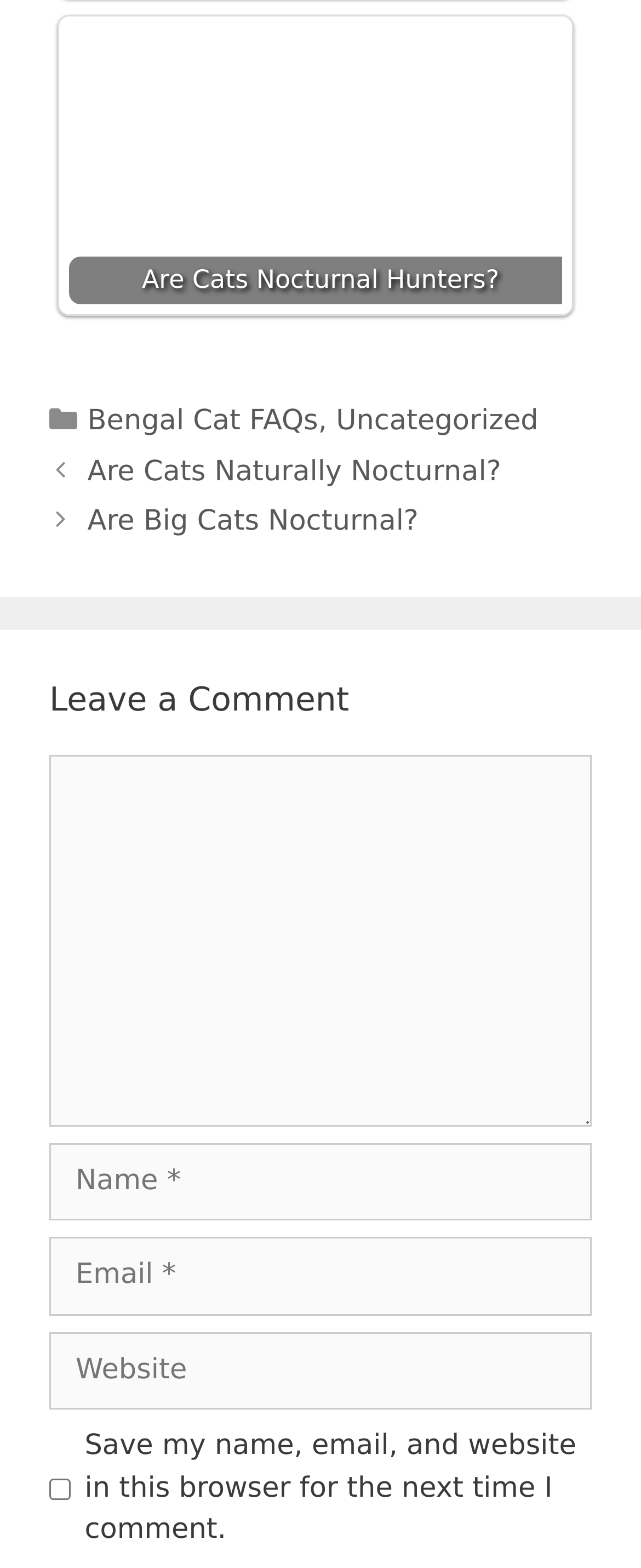Please locate the bounding box coordinates of the element that should be clicked to complete the given instruction: "Click on the link to read about Are Cats Nocturnal Hunters?".

[0.108, 0.017, 0.877, 0.194]